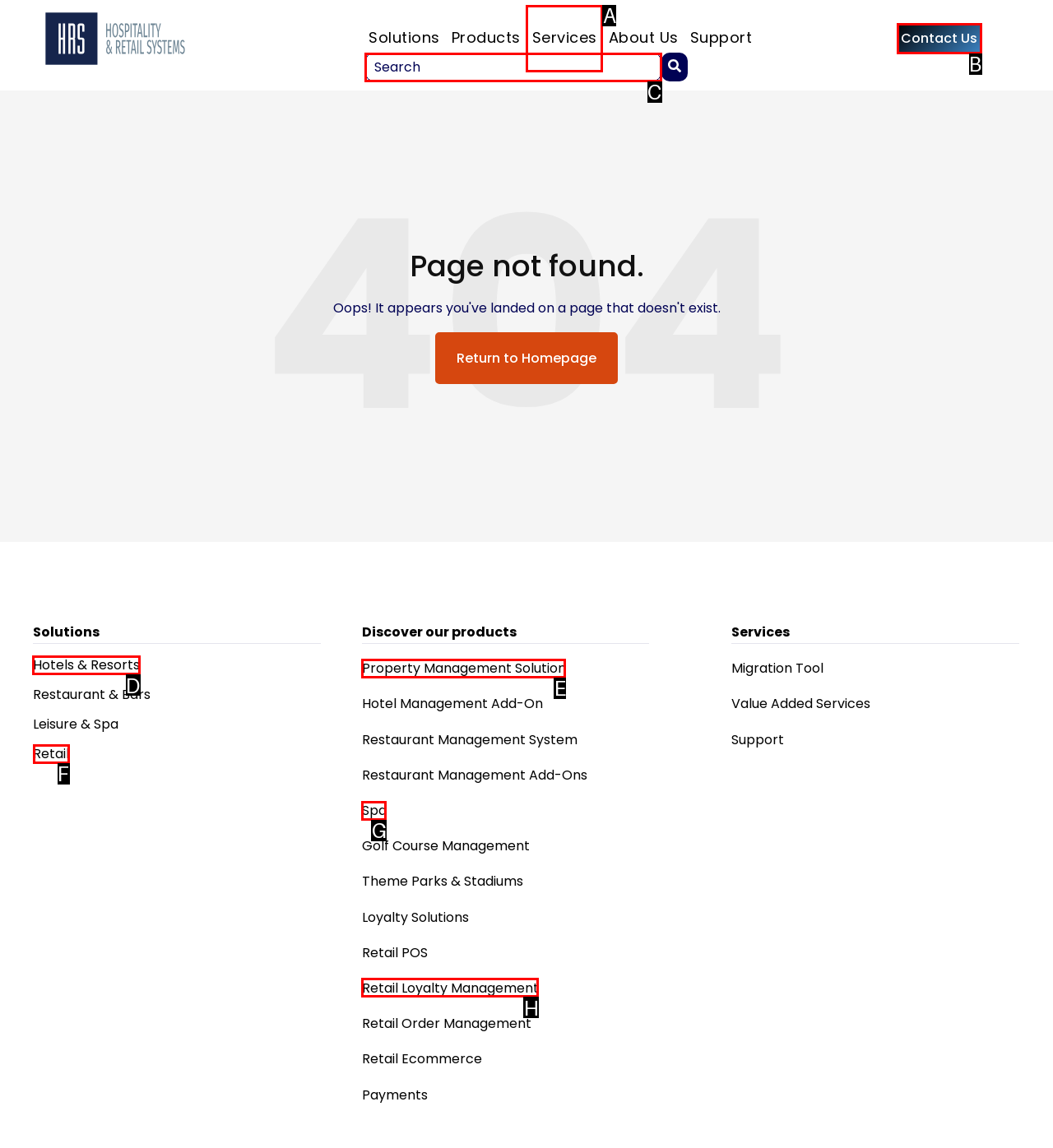Select the proper UI element to click in order to perform the following task: Go to Next Chapter. Indicate your choice with the letter of the appropriate option.

None